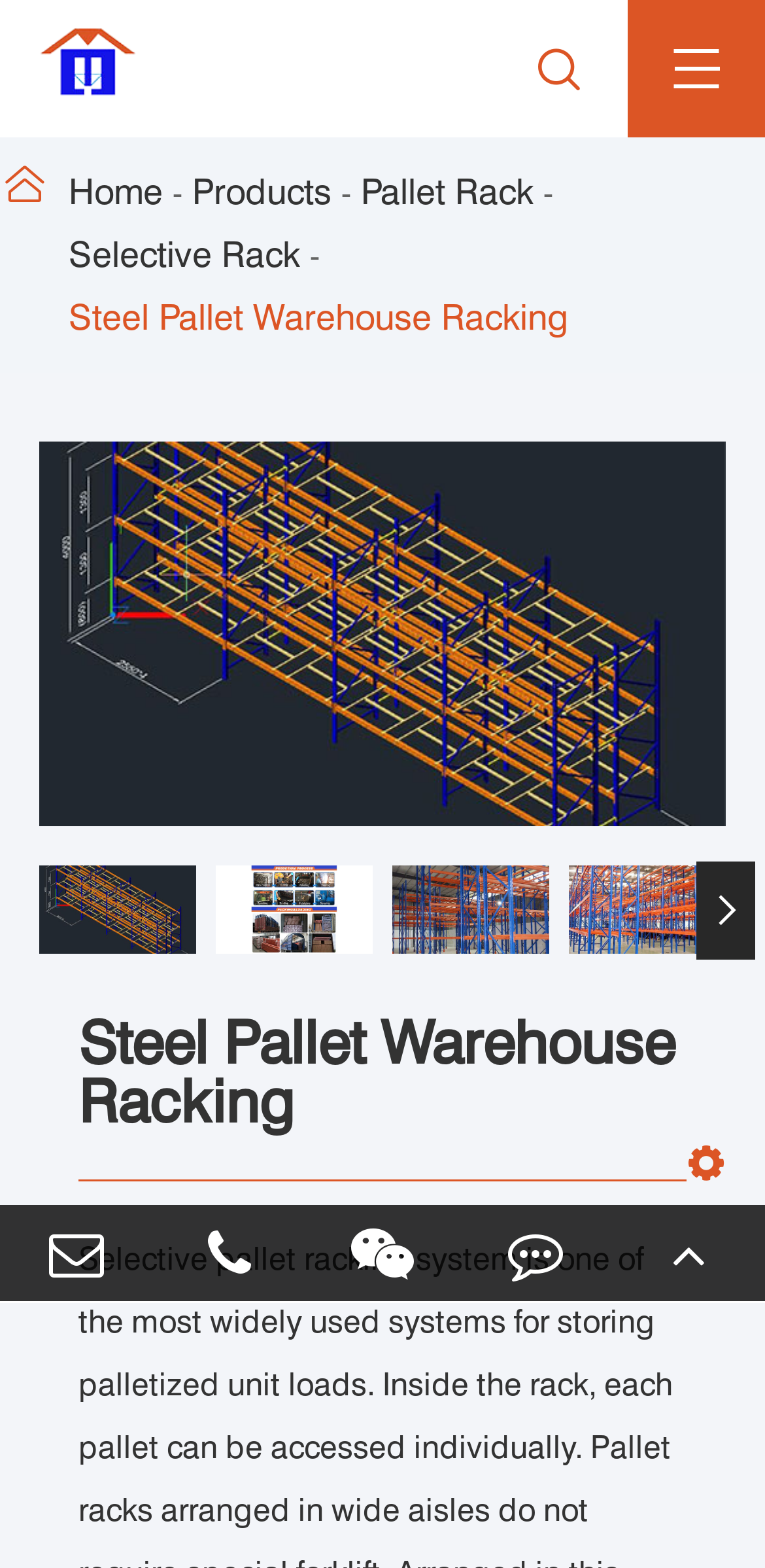What is the purpose of the buttons 'Previous slide' and 'Next slide'?
Use the image to give a comprehensive and detailed response to the question.

I inferred the purpose of the buttons by looking at their positions and the images on the webpage. The buttons are likely used to navigate through a slideshow of images related to warehouse racking systems.